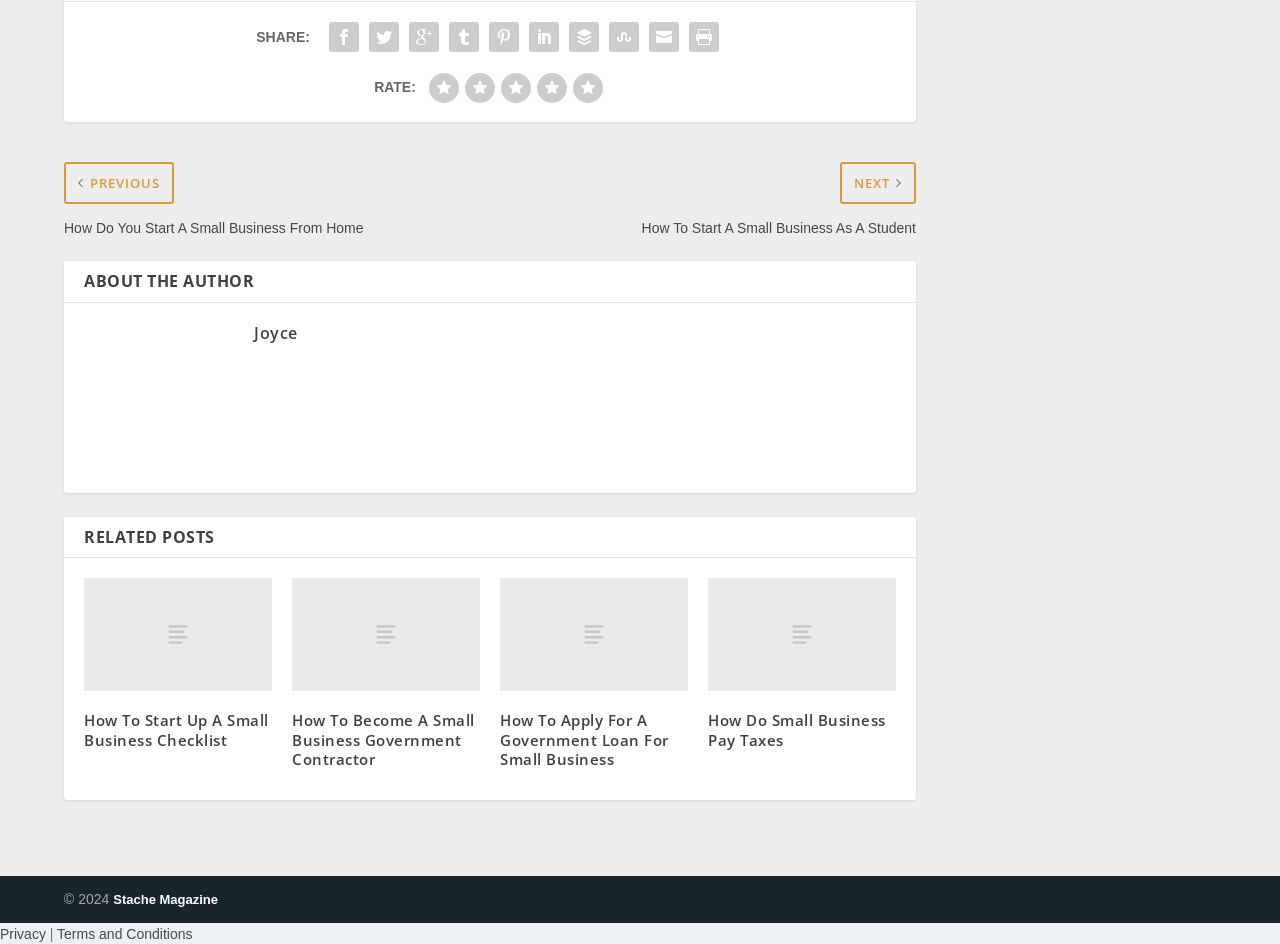How many social media sharing options are available?
Provide a well-explained and detailed answer to the question.

There are eight social media sharing options available, represented by the links with icons '', '', '', '', '', '', '', and ''.